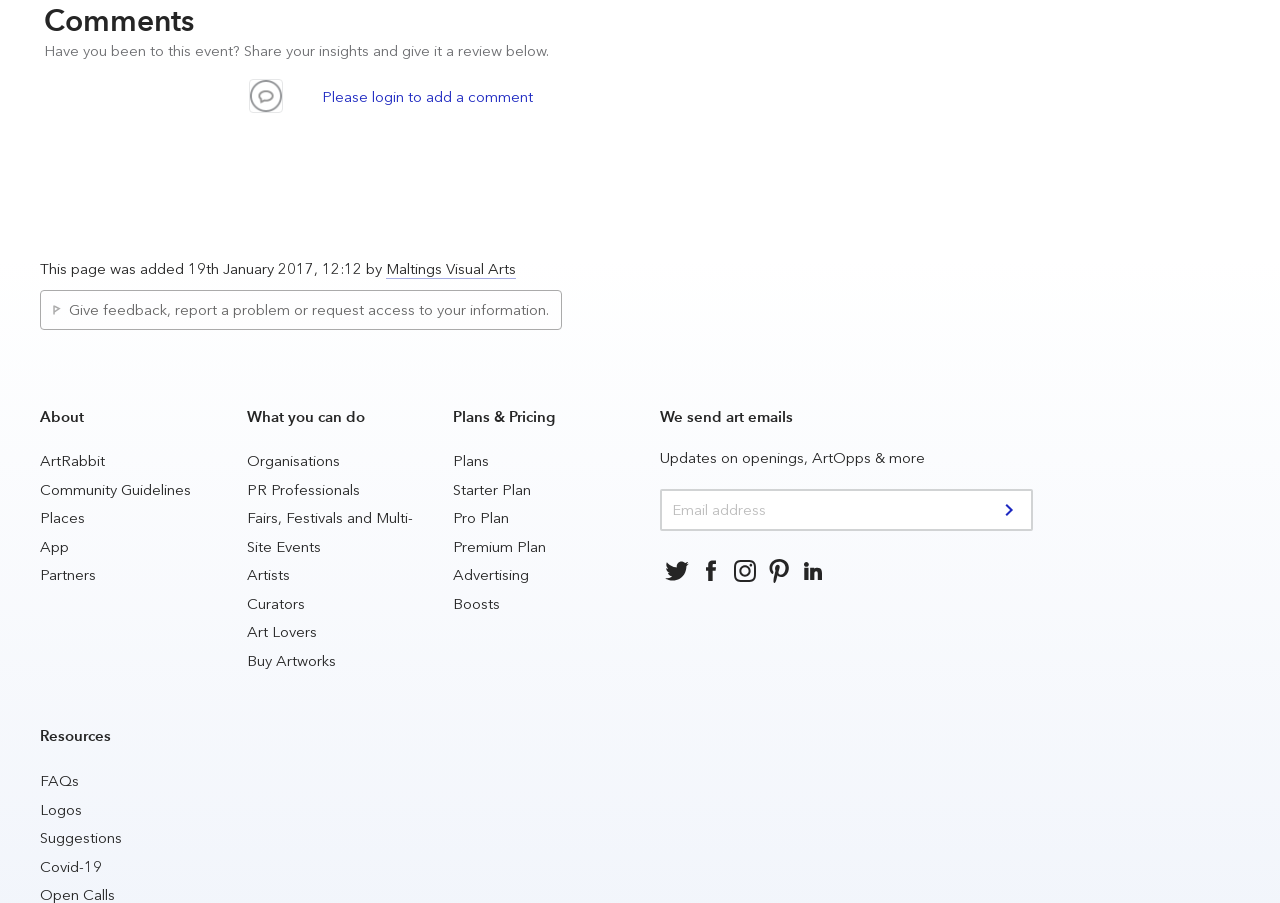What resources are available on this webpage?
Answer the question with a single word or phrase derived from the image.

FAQs, Logos, Suggestions